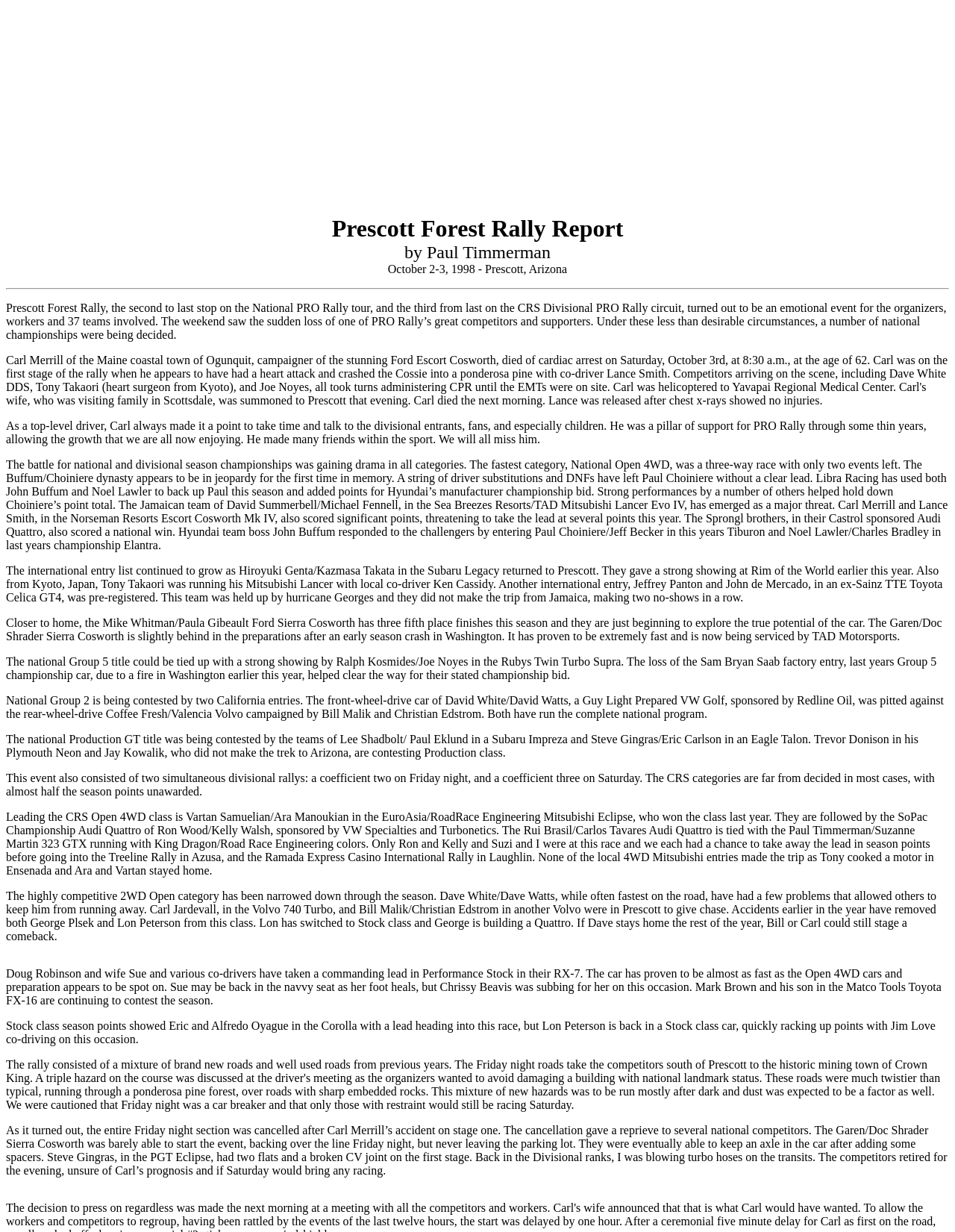Who wrote the article?
Kindly give a detailed and elaborate answer to the question.

The author of the article can be found in the StaticText element with the text 'by Paul Timmerman' which is located below the title of the webpage. This indicates that Paul Timmerman is the author of the article.